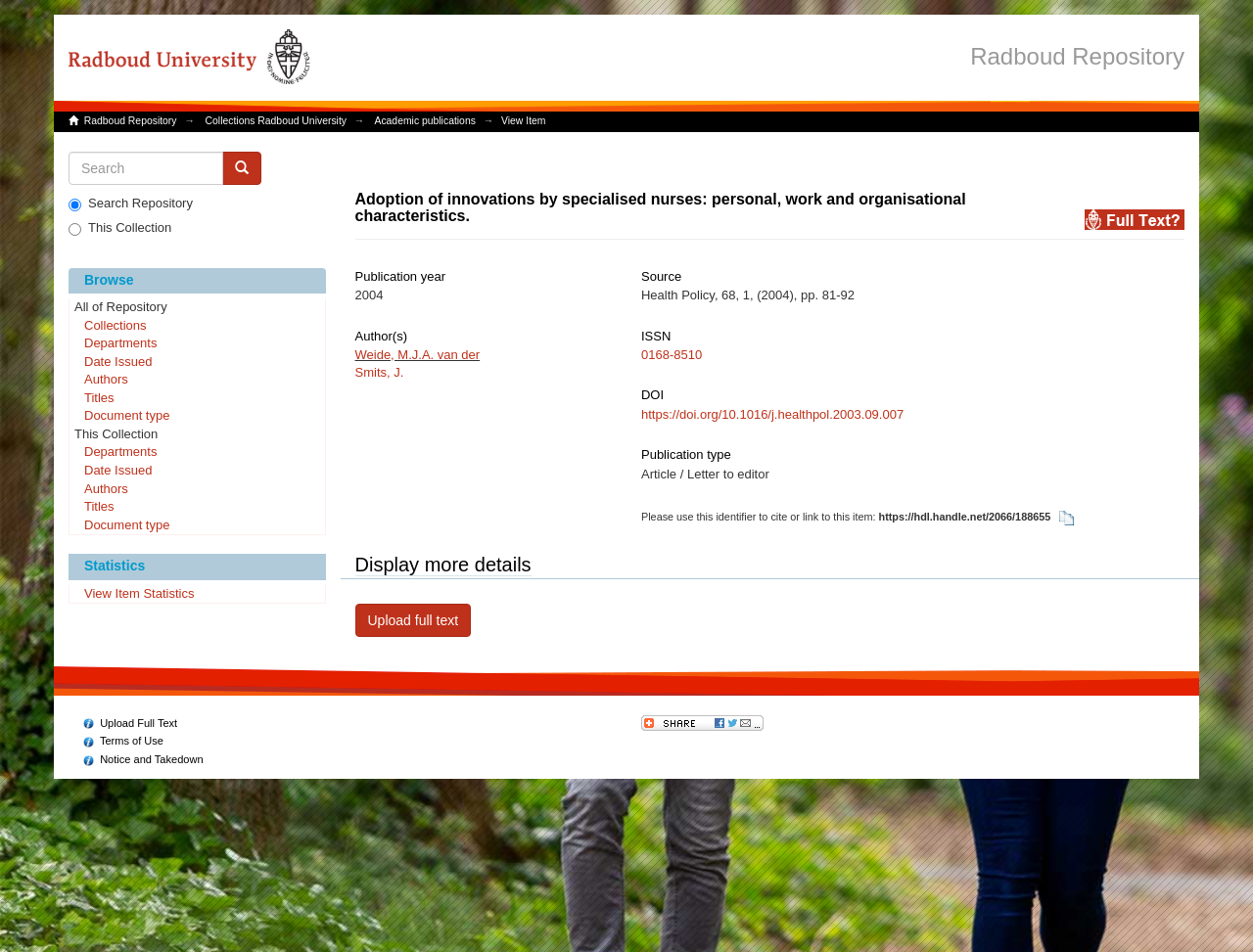Pinpoint the bounding box coordinates of the element that must be clicked to accomplish the following instruction: "Upload full text". The coordinates should be in the format of four float numbers between 0 and 1, i.e., [left, top, right, bottom].

[0.293, 0.644, 0.366, 0.66]